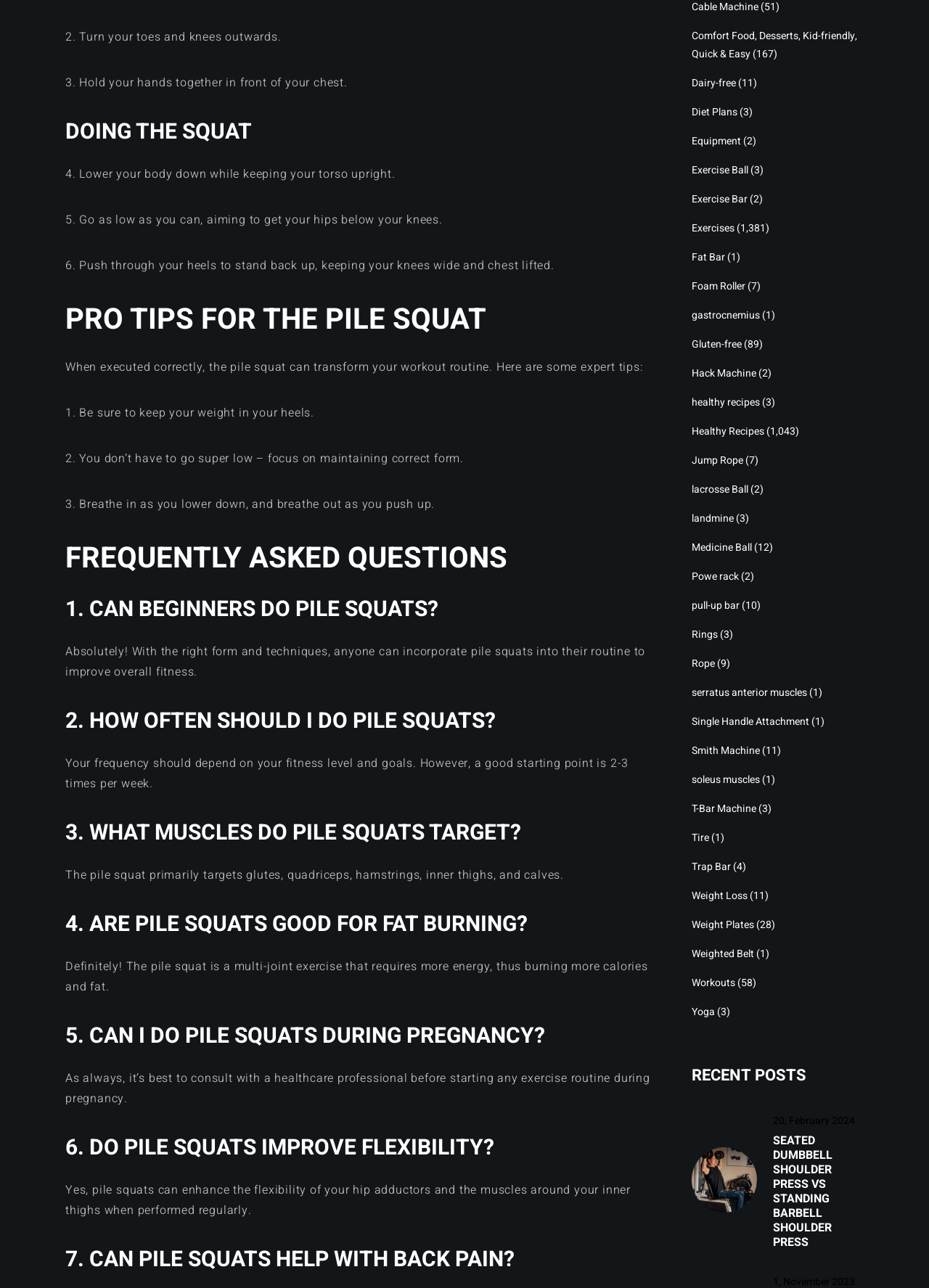What is the main exercise being described?
Identify the answer in the screenshot and reply with a single word or phrase.

Pile Squat